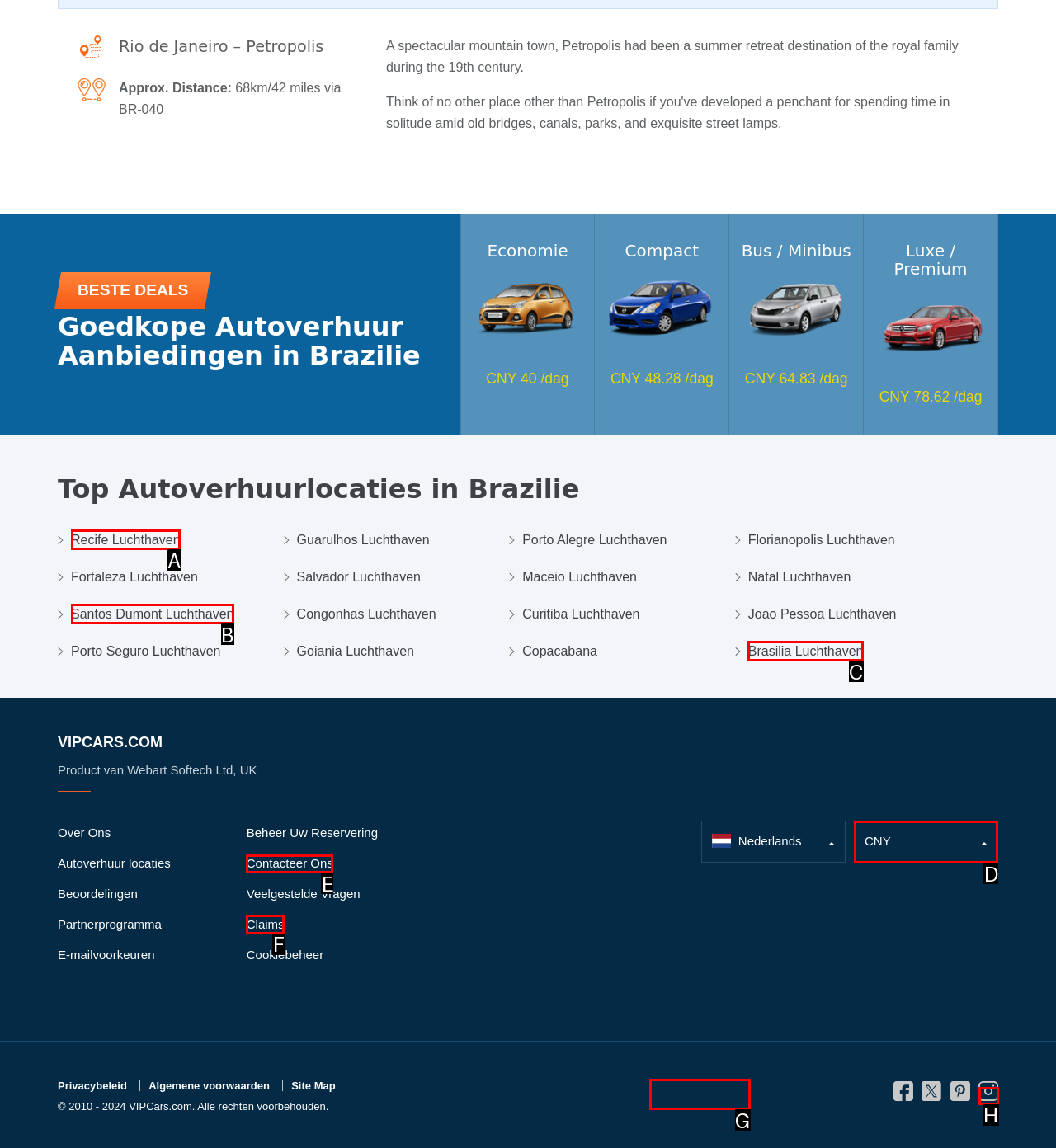Show which HTML element I need to click to perform this task: Check prices in CNY Answer with the letter of the correct choice.

D